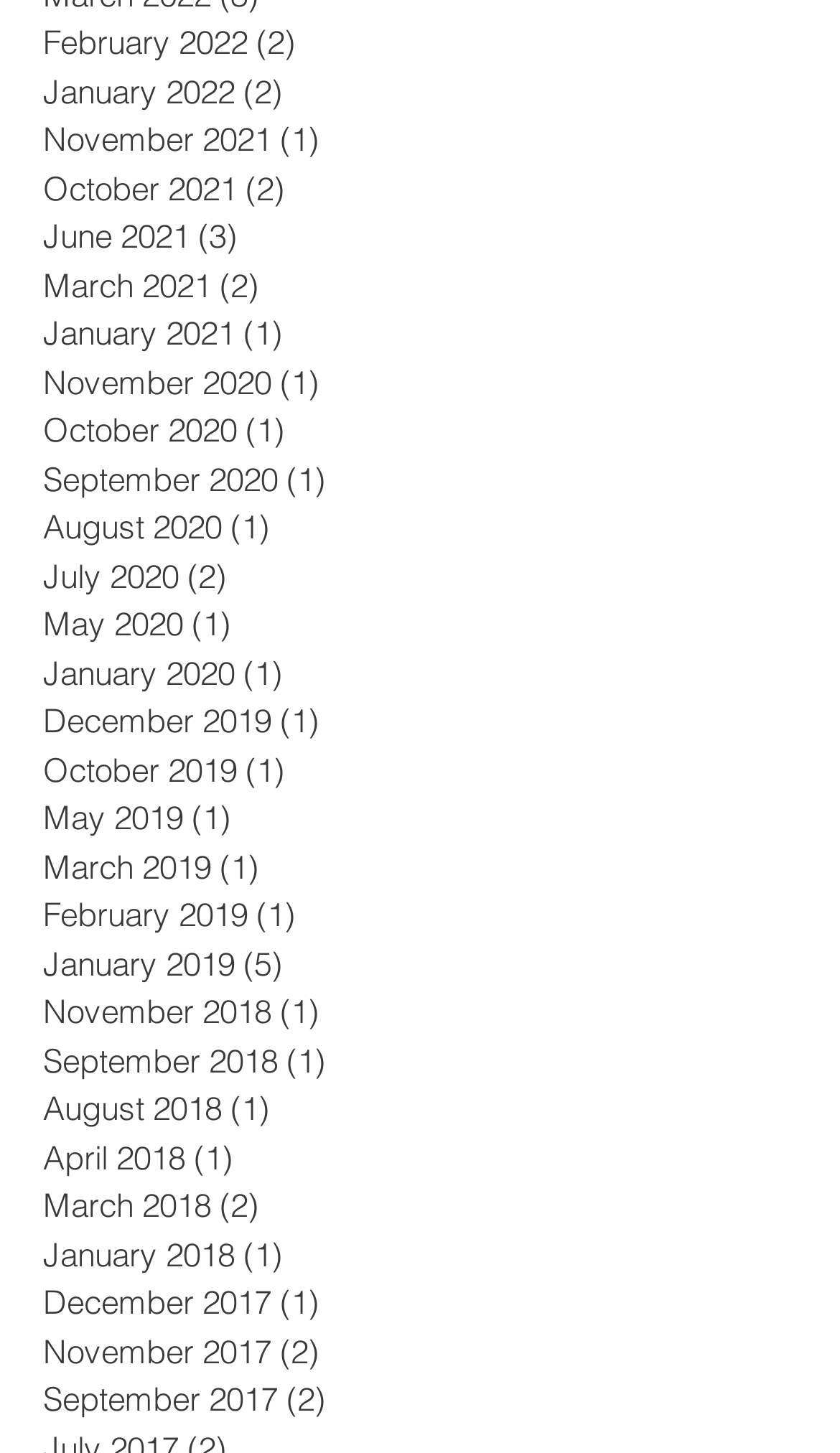Identify the bounding box coordinates of the clickable section necessary to follow the following instruction: "Check the Breaking News section". The coordinates should be presented as four float numbers from 0 to 1, i.e., [left, top, right, bottom].

None